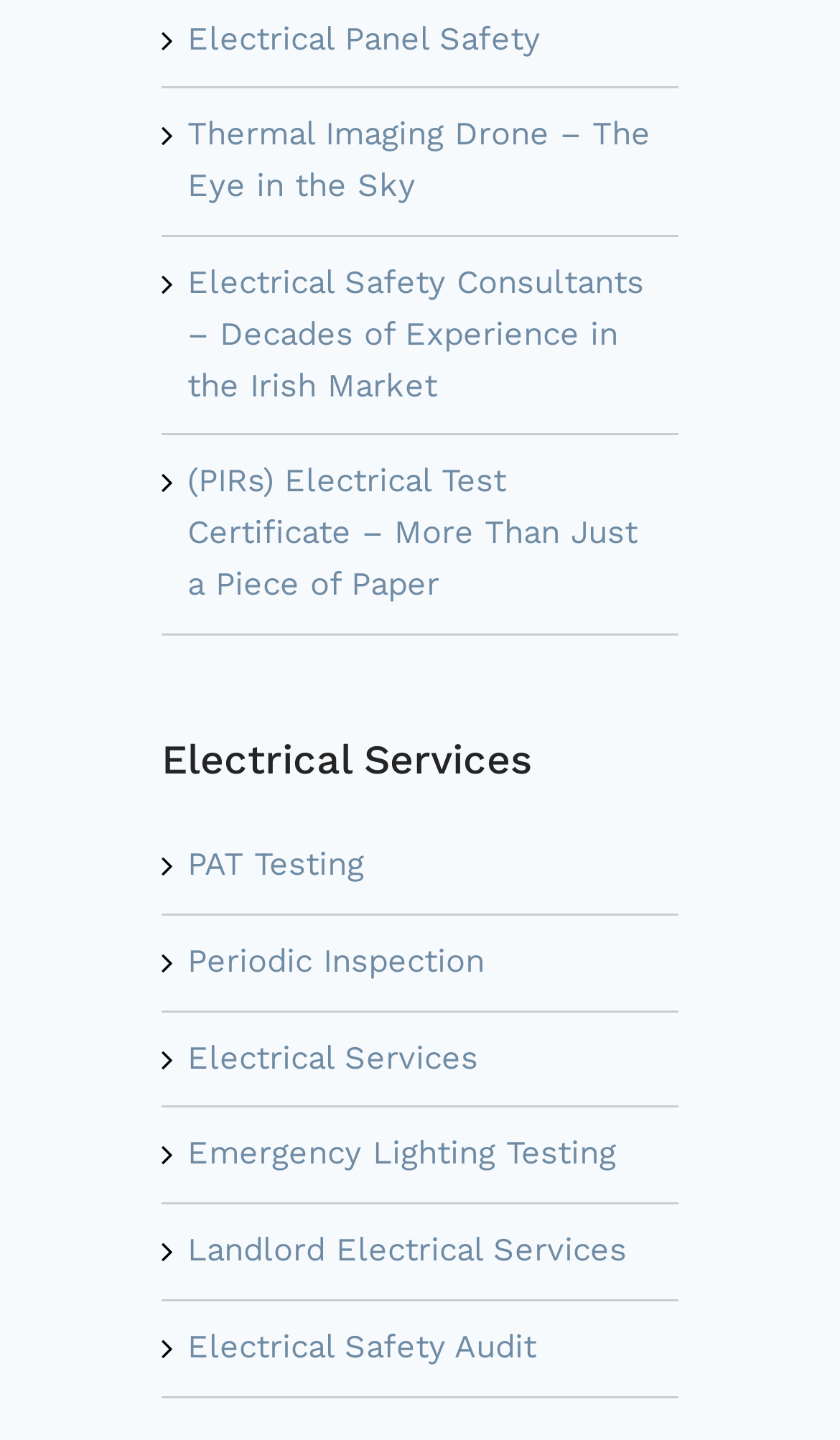What is the last link on the webpage?
Refer to the image and respond with a one-word or short-phrase answer.

Electrical Safety Audit